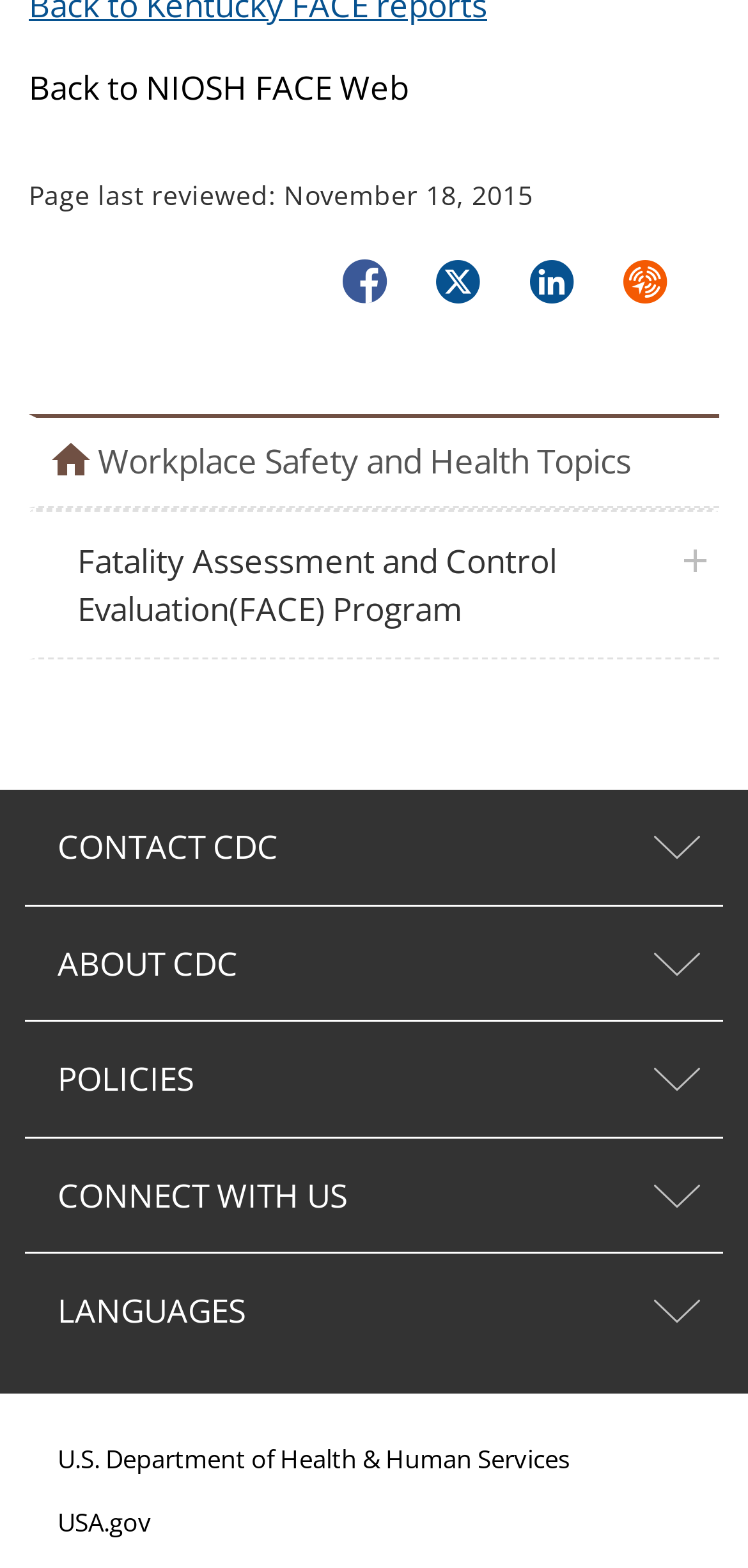How many social media links are available?
Use the information from the image to give a detailed answer to the question.

I counted the number of social media links under the 'Social Media' navigation menu, which includes Facebook, Twitter, LinkedIn, and Syndicate.